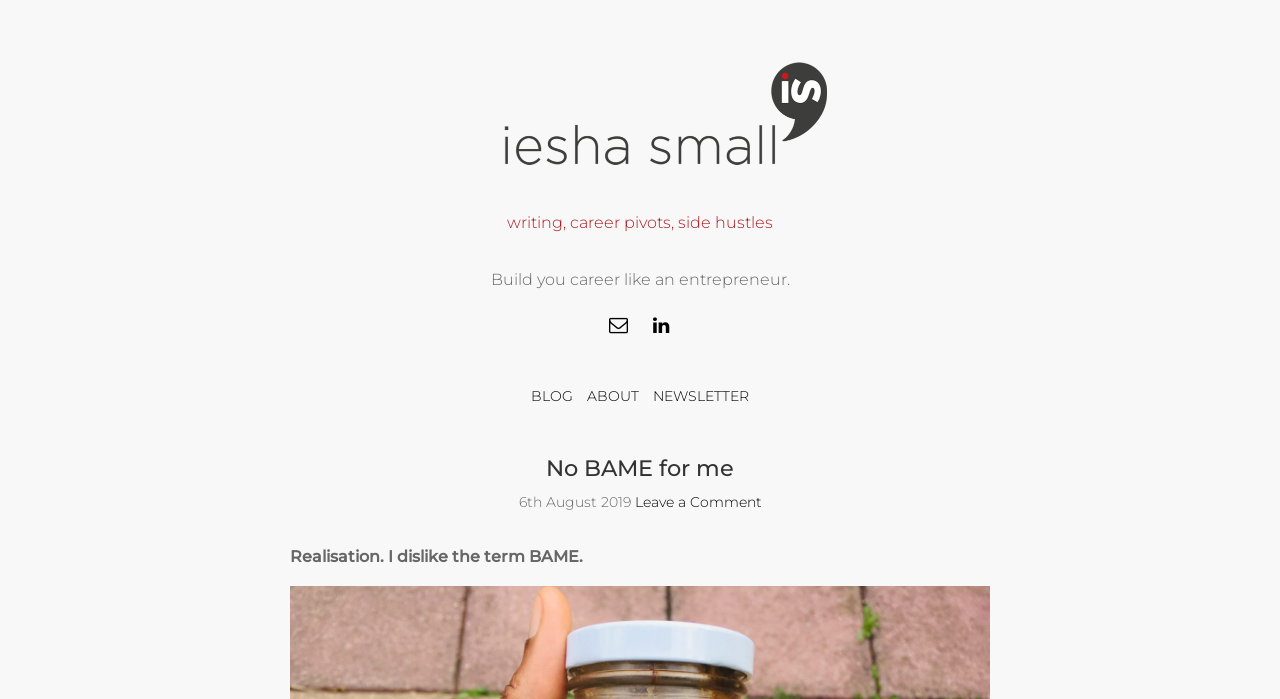What are the three main navigation links?
Carefully analyze the image and provide a detailed answer to the question.

The three main navigation links are identified by their text content and are located at the top of the webpage. They are 'BLOG', 'ABOUT', and 'NEWSLETTER', which are all links with distinct bounding box coordinates.